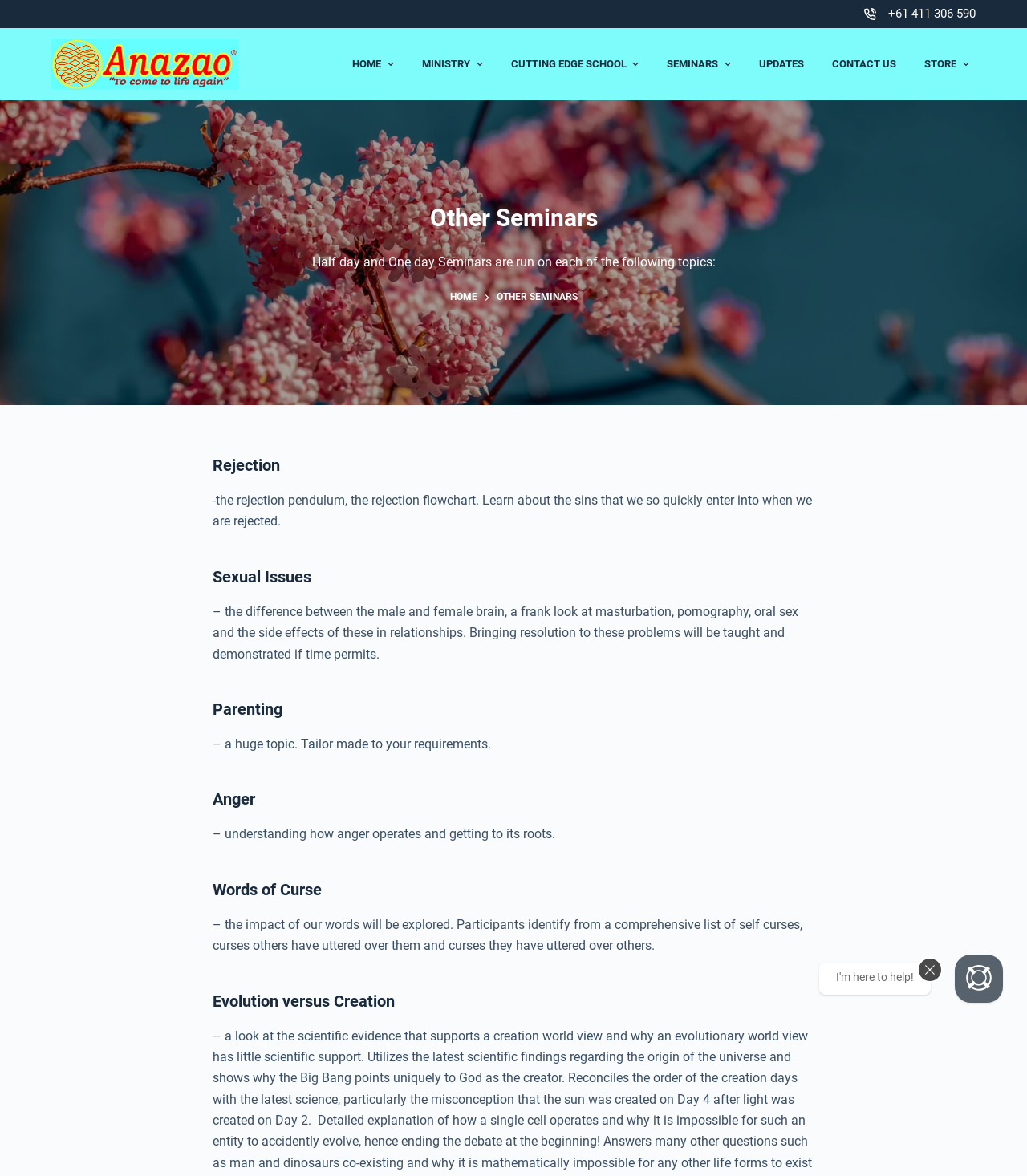What is the last topic listed on the webpage?
Refer to the image and give a detailed response to the question.

I found the last topic listed on the webpage by looking at the last heading element on the webpage, which has the text 'Evolution versus Creation'.